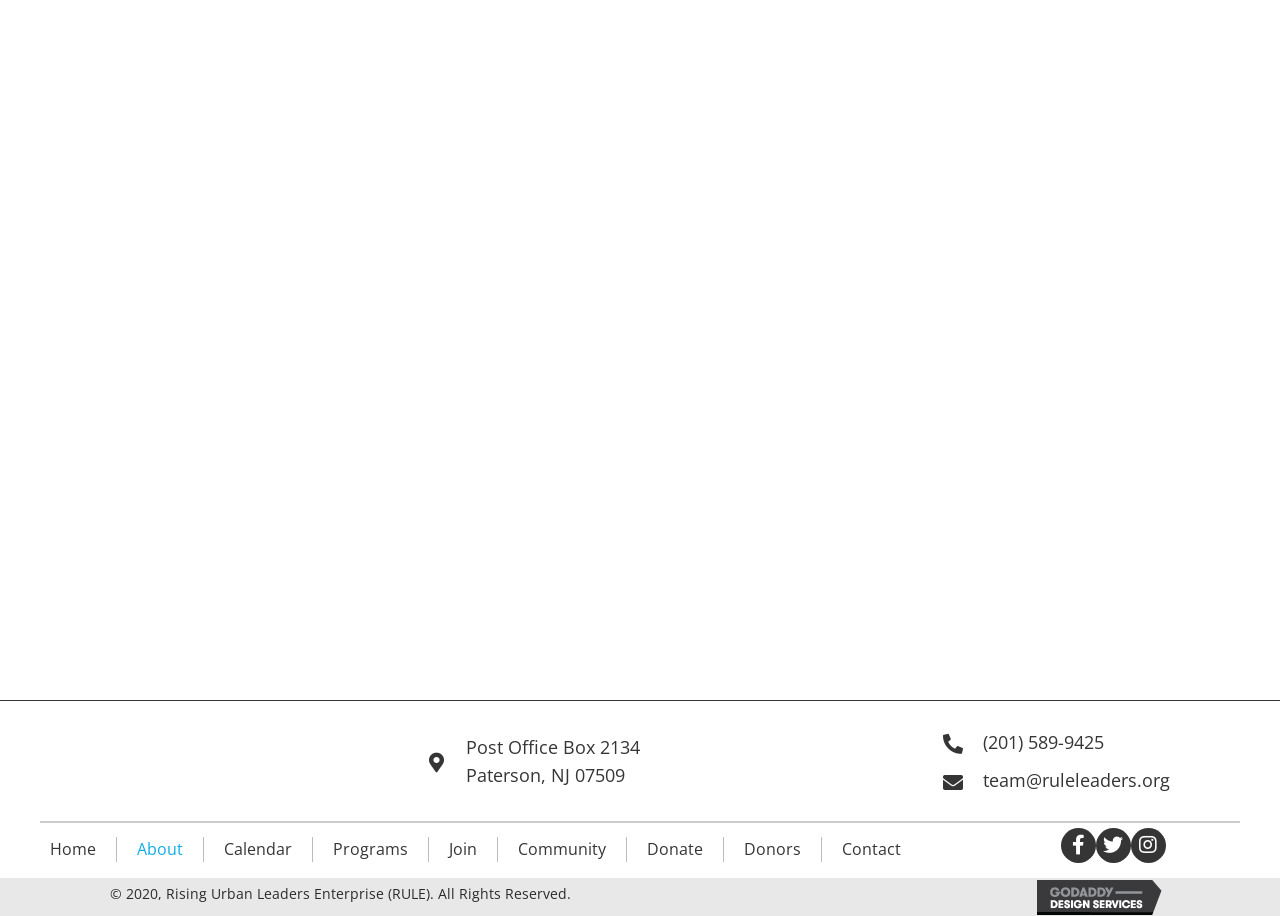Bounding box coordinates are specified in the format (top-left x, top-left y, bottom-right x, bottom-right y). All values are floating point numbers bounded between 0 and 1. Please provide the bounding box coordinate of the region this sentence describes: alt="GoDaddy Web Design"

[0.81, 0.964, 0.914, 0.99]